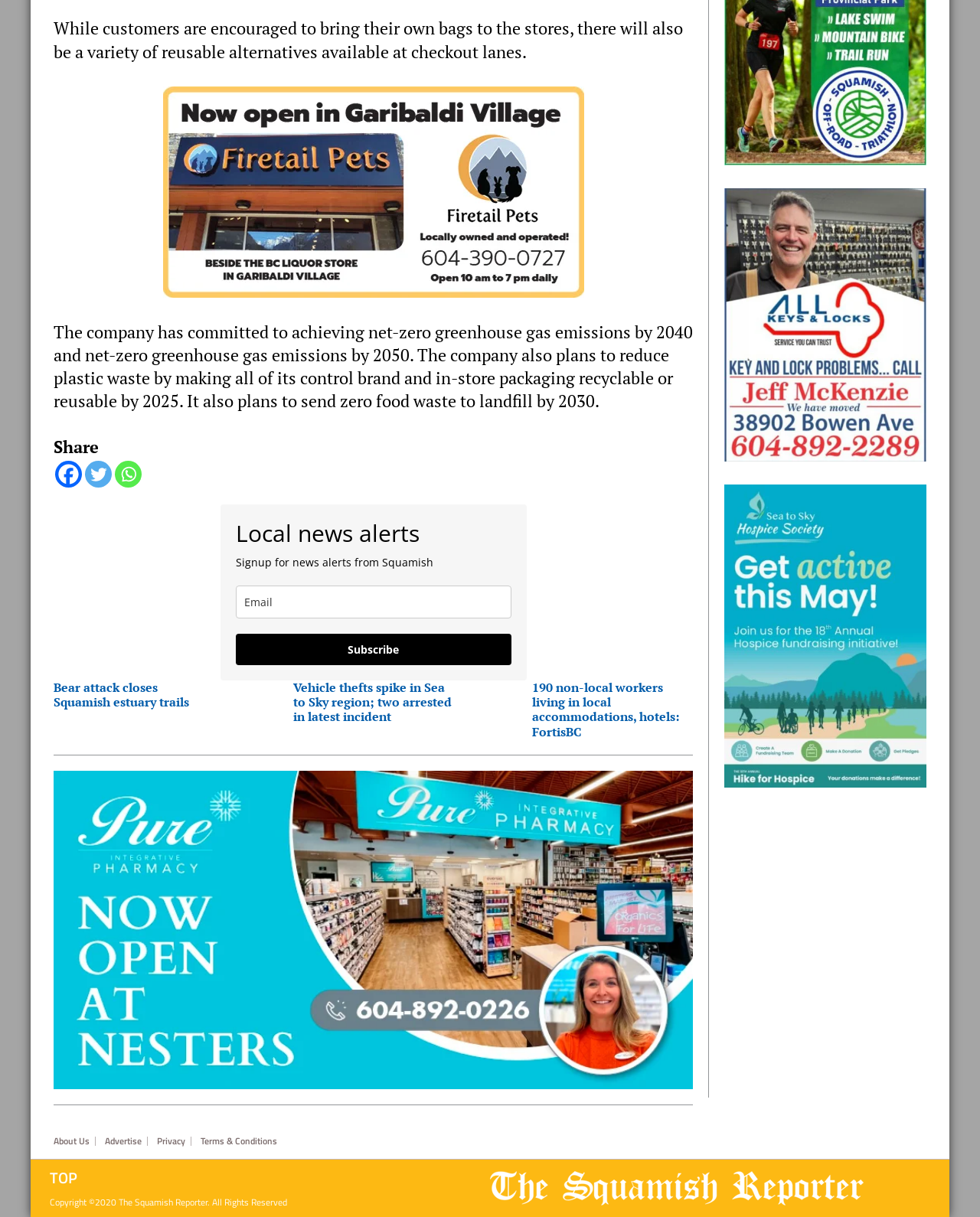What is the topic of the article with the heading 'Bear attack closes Squamish estuary trails'?
Answer the question using a single word or phrase, according to the image.

Bear attack